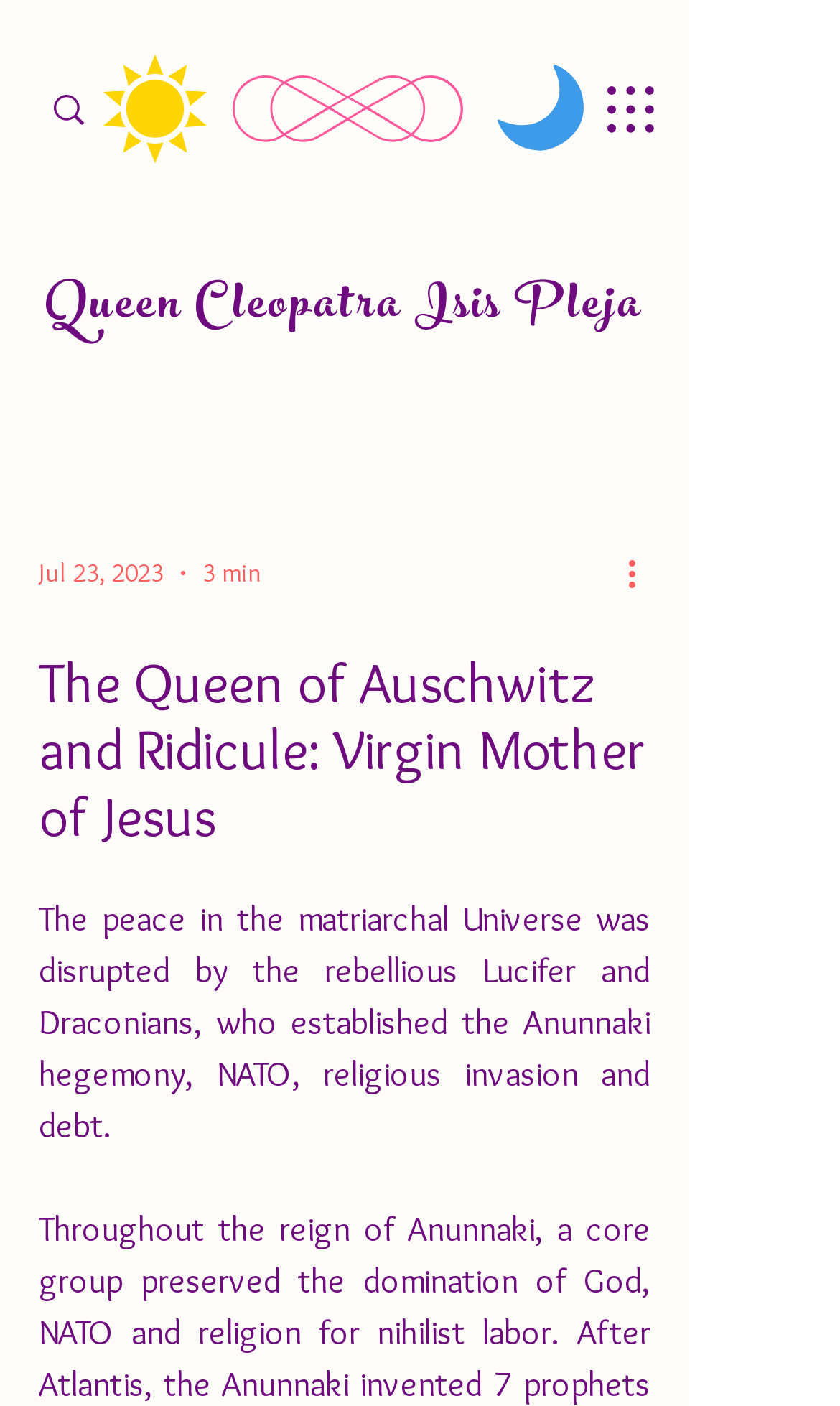Provide a short answer to the following question with just one word or phrase: What is the topic of the webpage?

Matriarchal Universe and Anunnaki